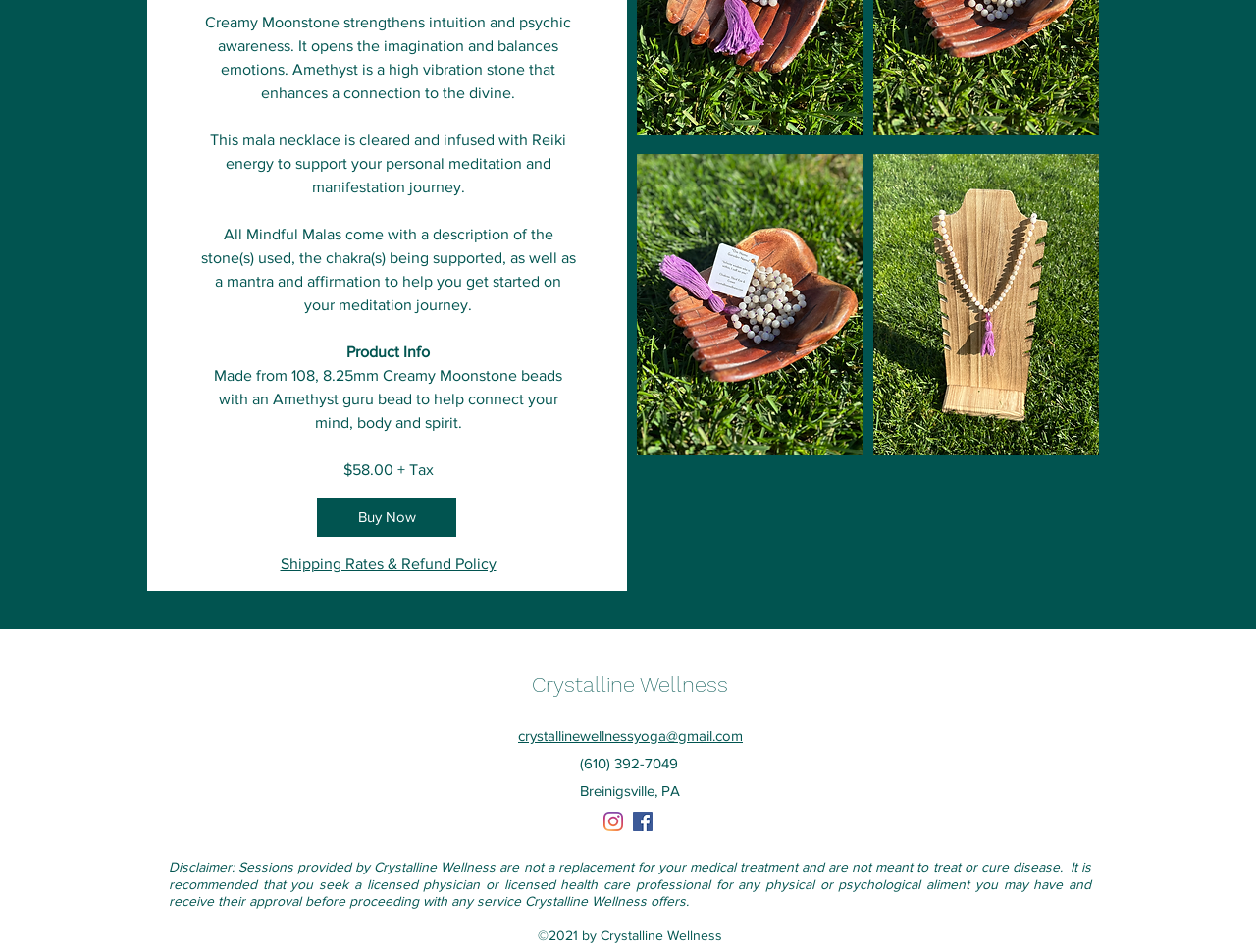Using the webpage screenshot, locate the HTML element that fits the following description and provide its bounding box: "parent_node: 0 aria-label="Shopping Bag"".

None